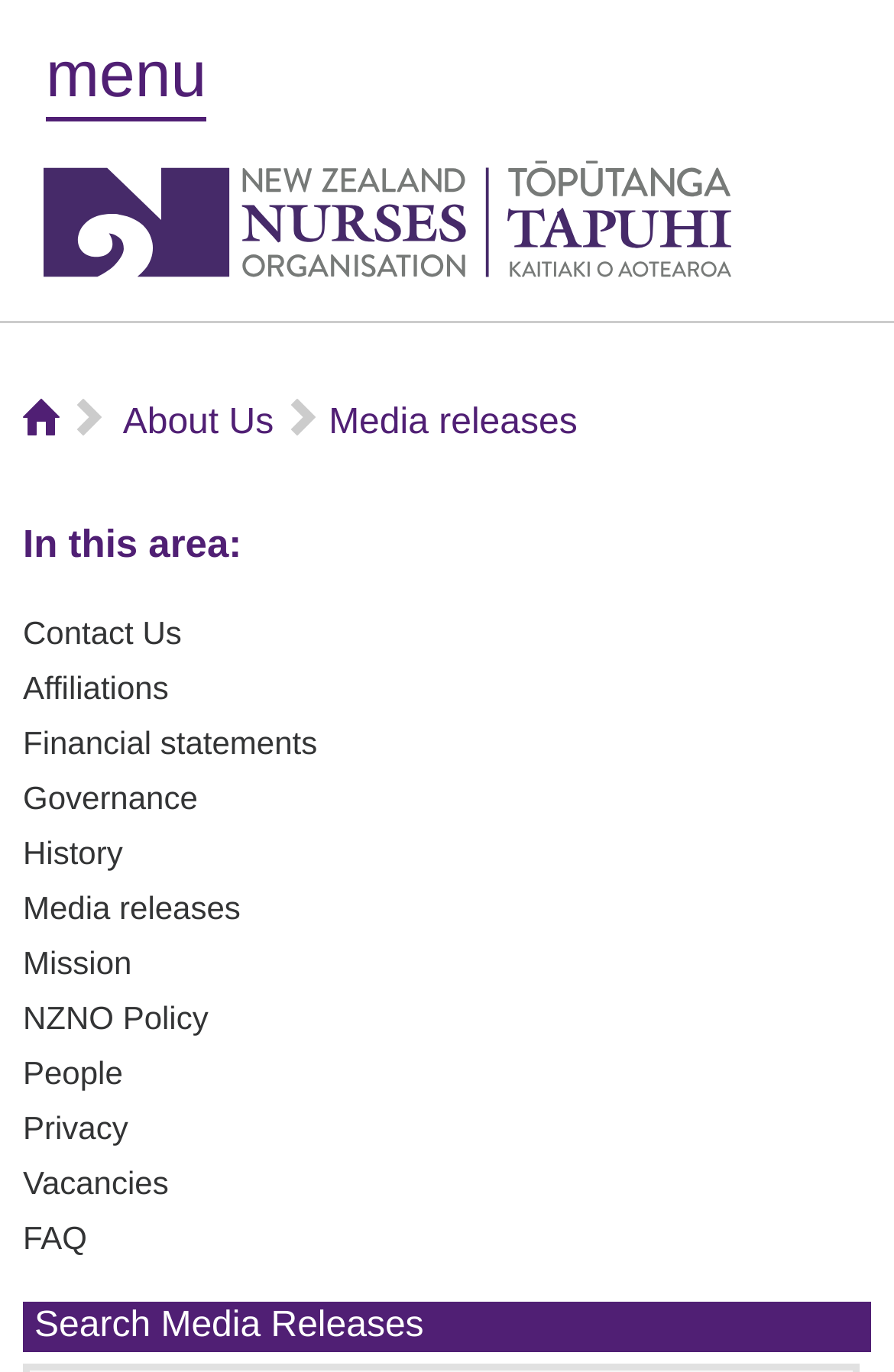Please answer the following question using a single word or phrase: 
How many links are there in the top navigation menu?

7